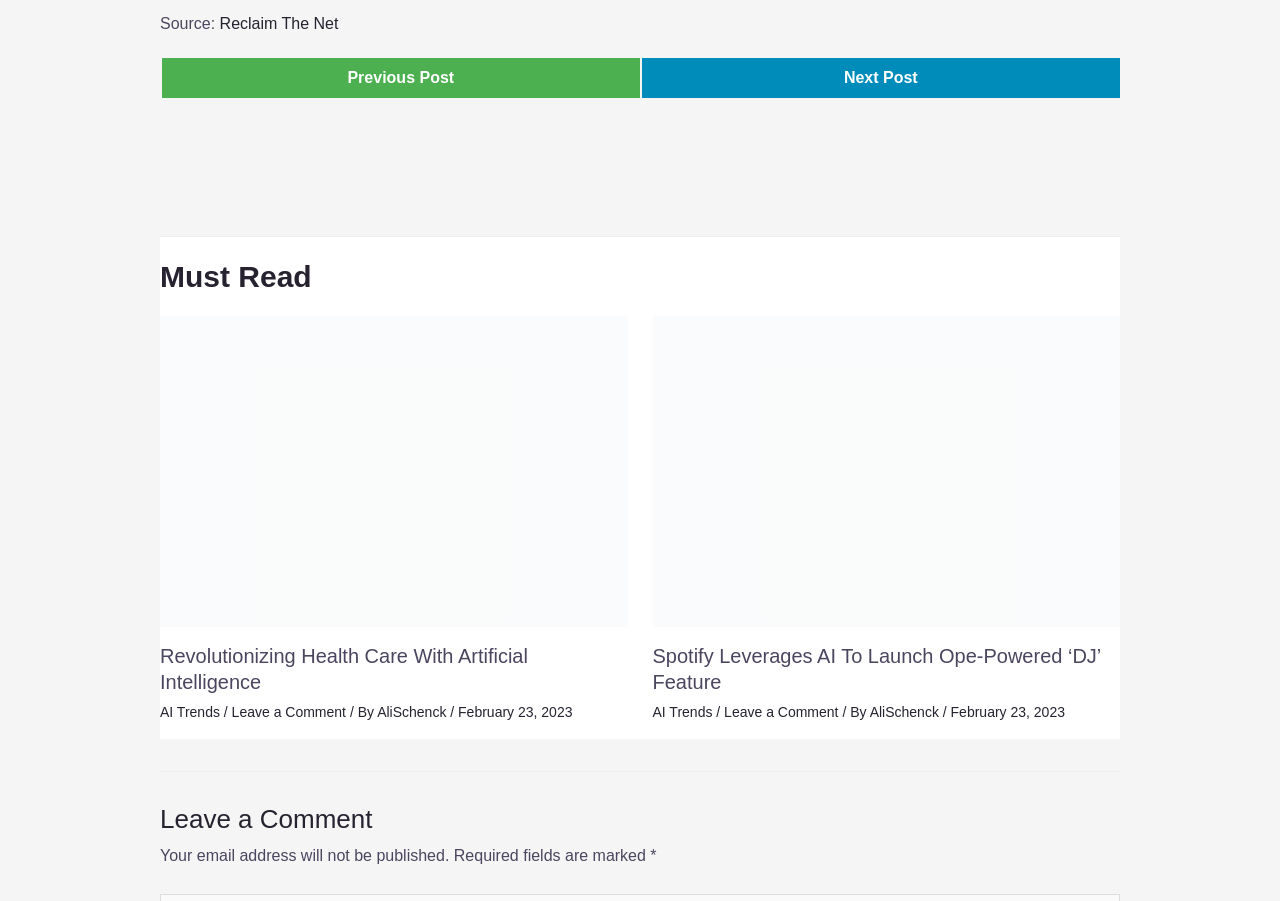Please locate the bounding box coordinates for the element that should be clicked to achieve the following instruction: "Go to 'Previous Post'". Ensure the coordinates are given as four float numbers between 0 and 1, i.e., [left, top, right, bottom].

[0.125, 0.077, 0.501, 0.096]